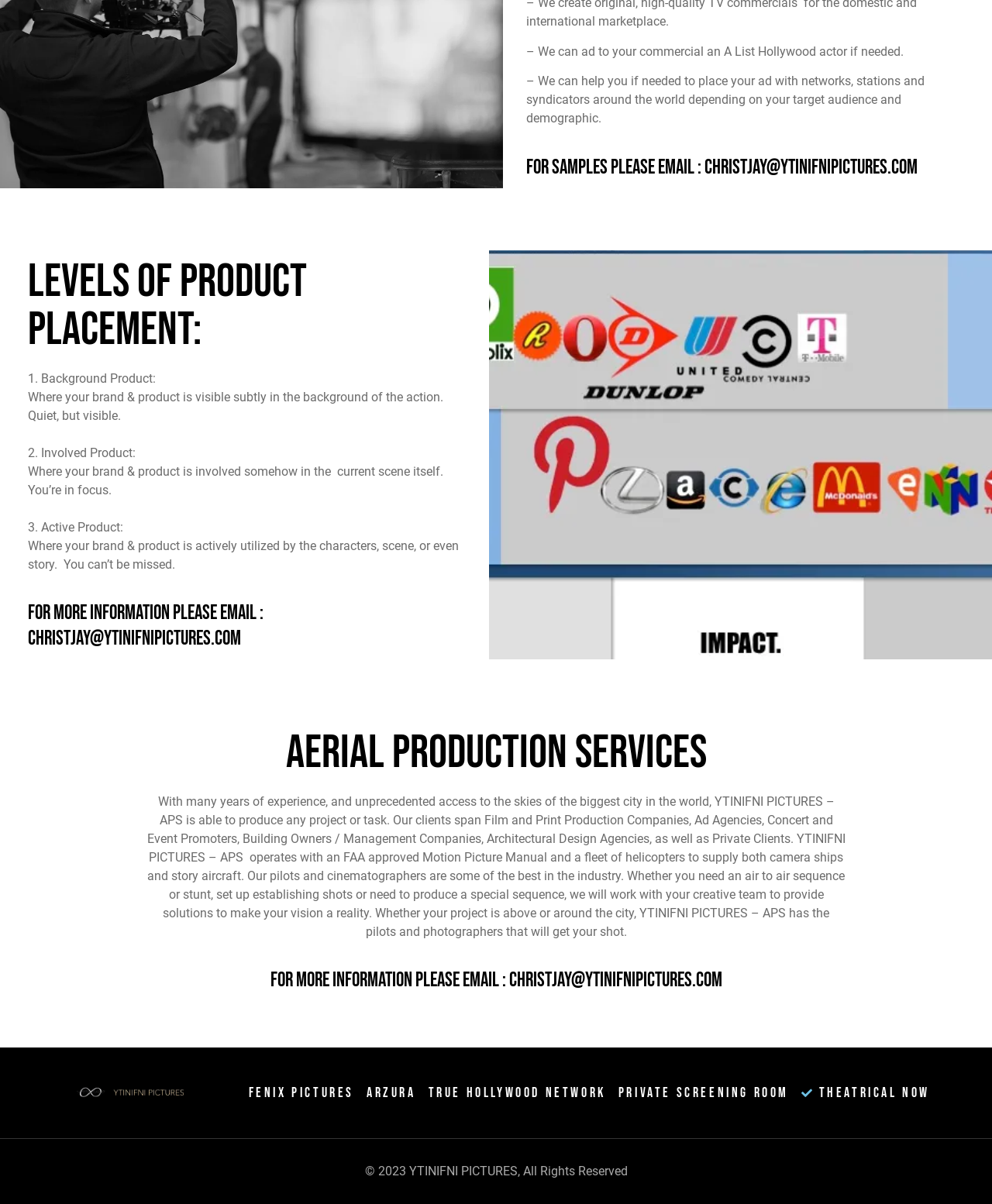Identify the bounding box coordinates for the UI element described as: "Shop".

None